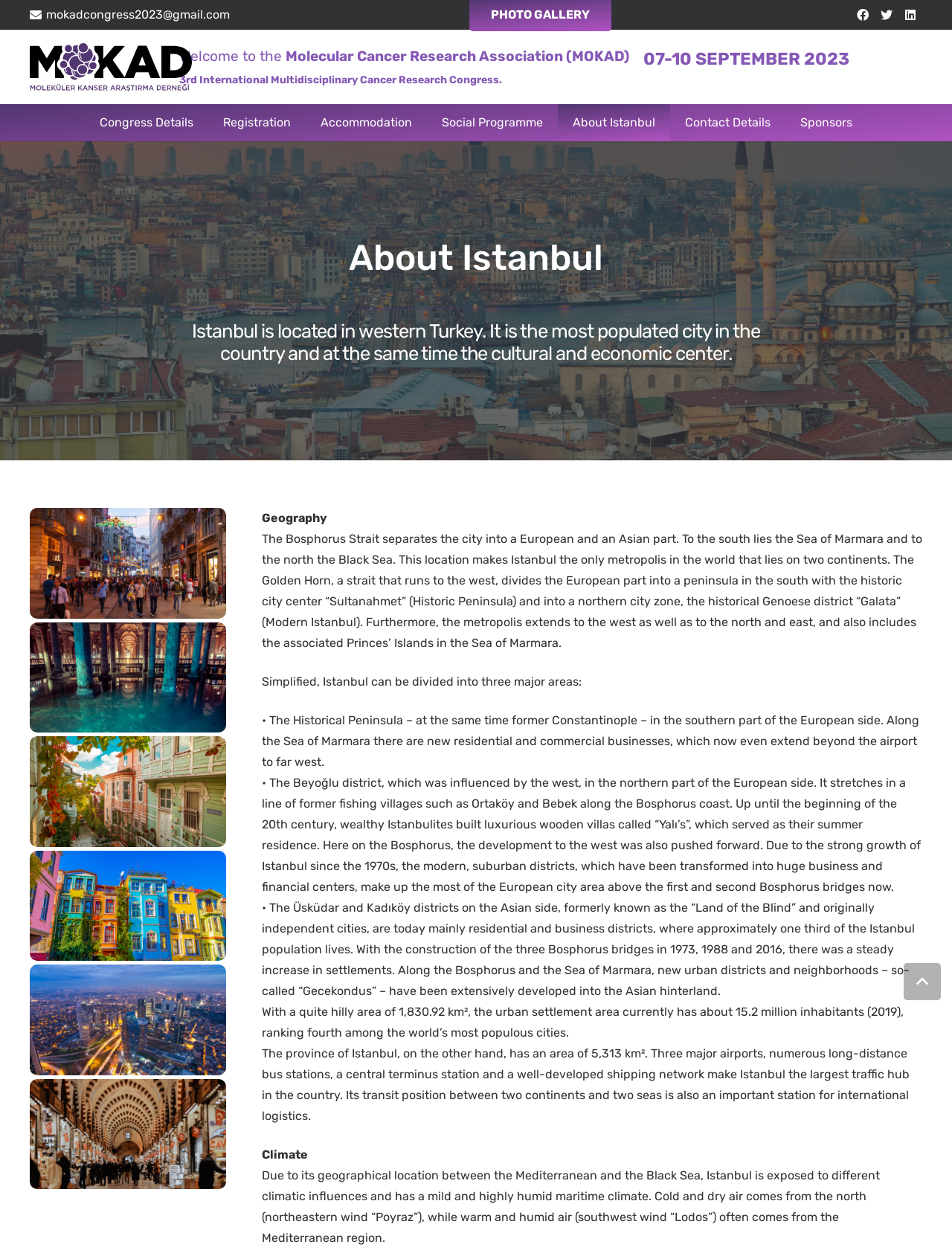Locate the bounding box coordinates of the element's region that should be clicked to carry out the following instruction: "Contact the organizers". The coordinates need to be four float numbers between 0 and 1, i.e., [left, top, right, bottom].

[0.704, 0.083, 0.825, 0.112]